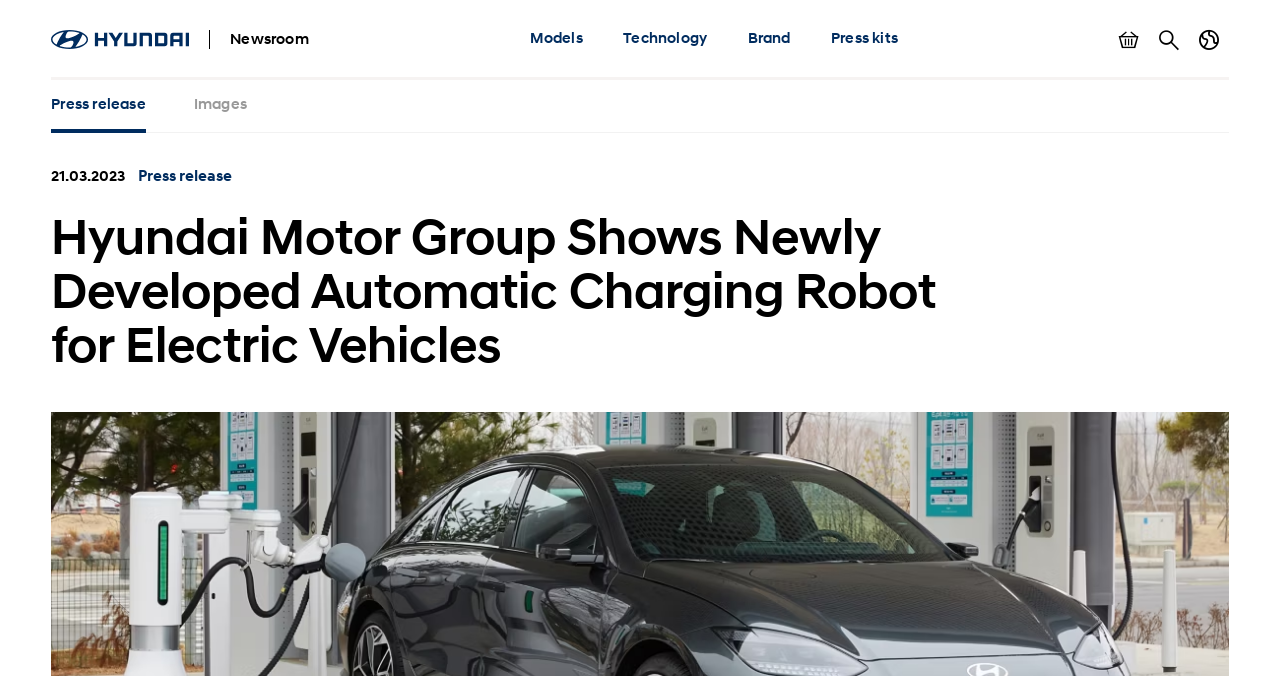Given the following UI element description: "Search", find the bounding box coordinates in the webpage screenshot.

[0.898, 0.03, 0.929, 0.089]